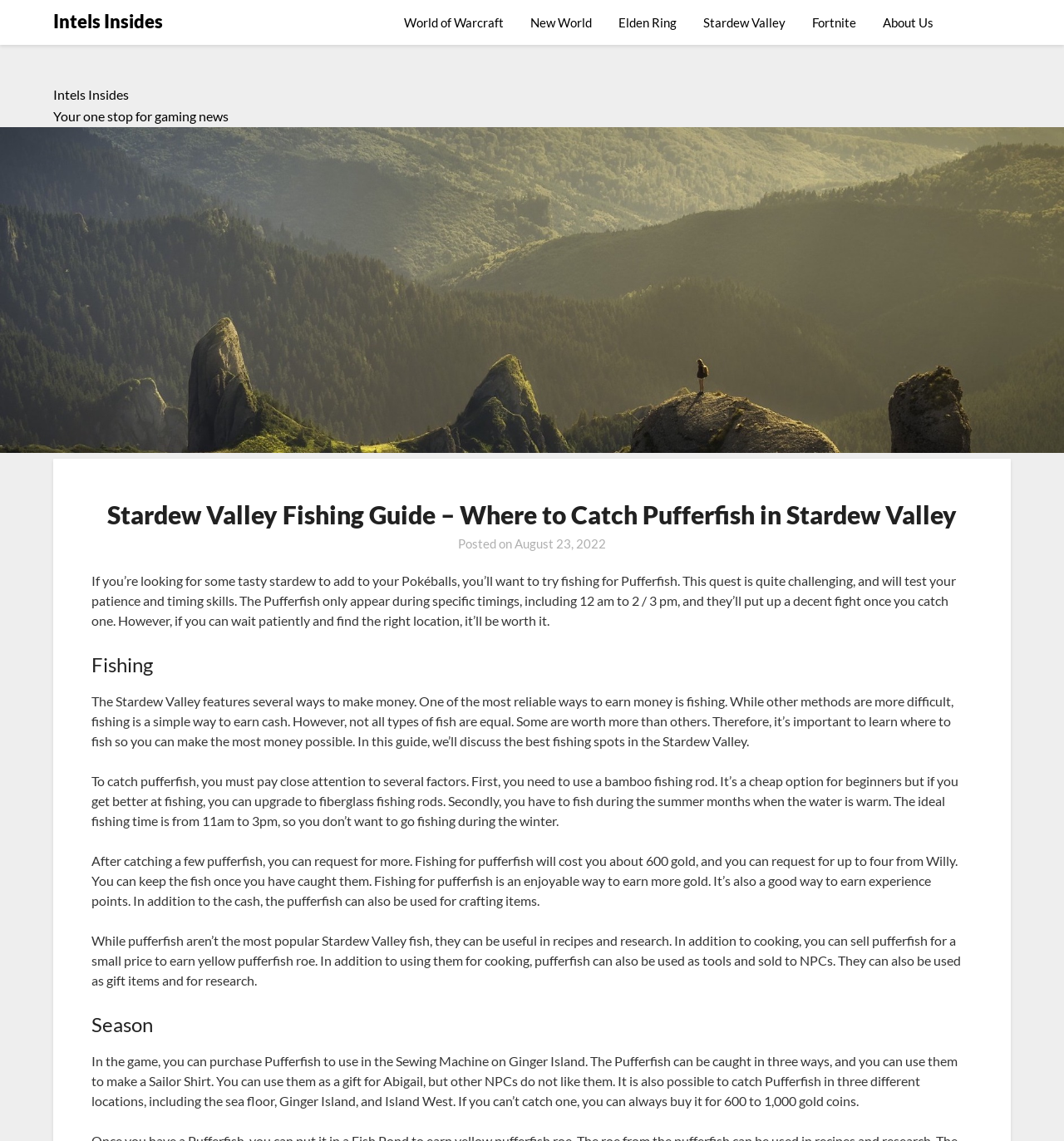Carefully observe the image and respond to the question with a detailed answer:
What is the best time to catch Pufferfish?

According to the article, the best time to catch Pufferfish is during specific timings, including 12 am to 2 pm, and 3 pm, as mentioned in the static text element.